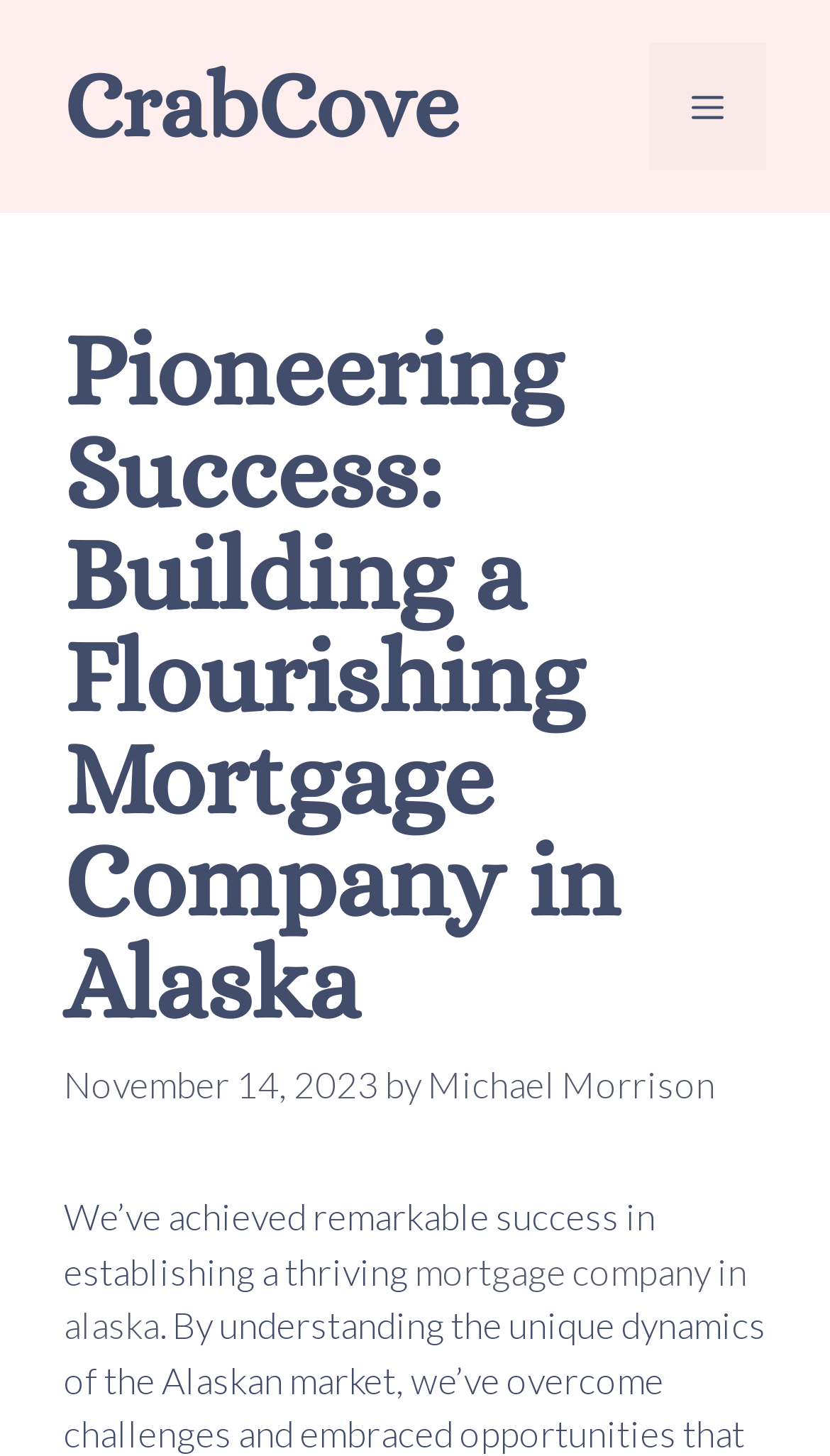When was the latest article published?
Based on the visual, give a brief answer using one word or a short phrase.

November 14, 2023